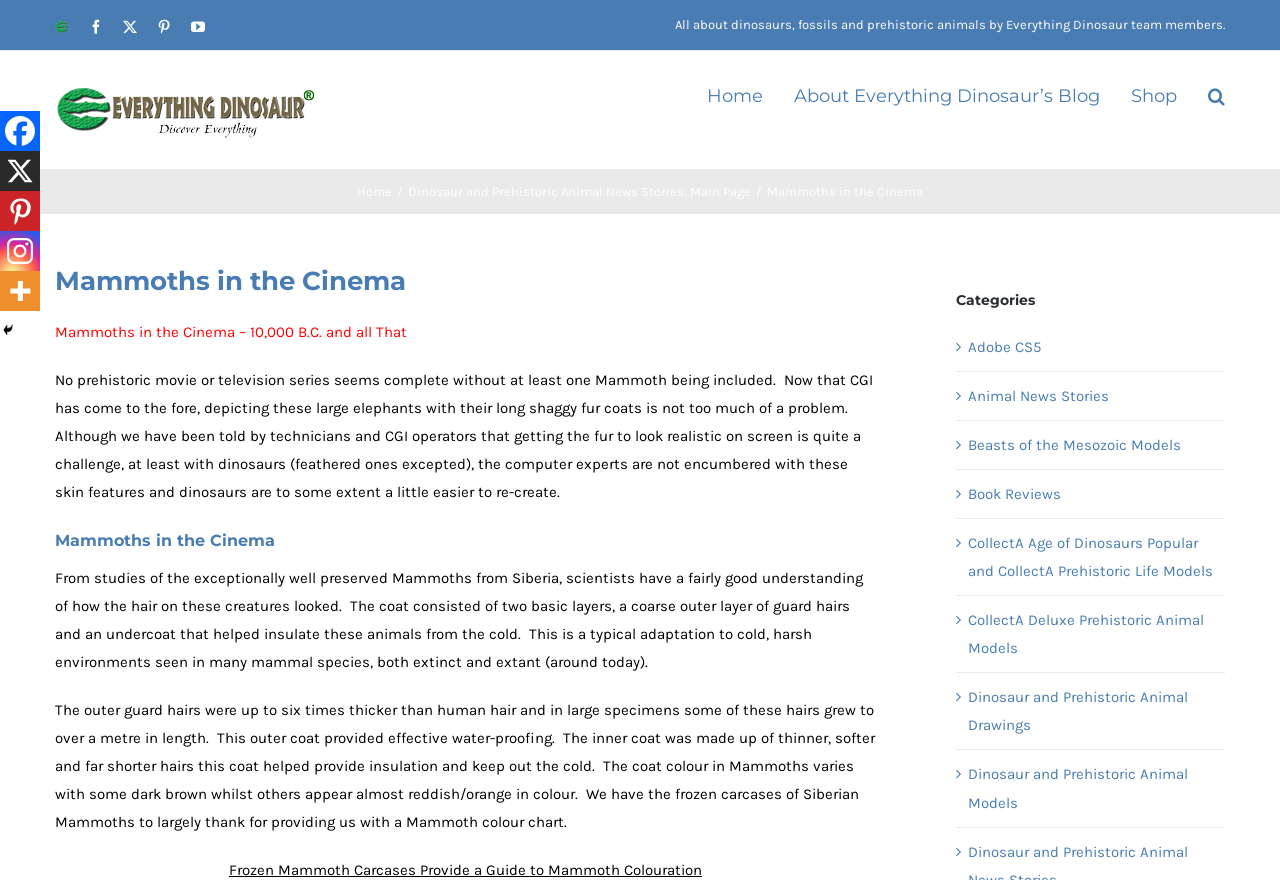Please reply to the following question with a single word or a short phrase:
How many layers does a mammoth's coat have?

Two